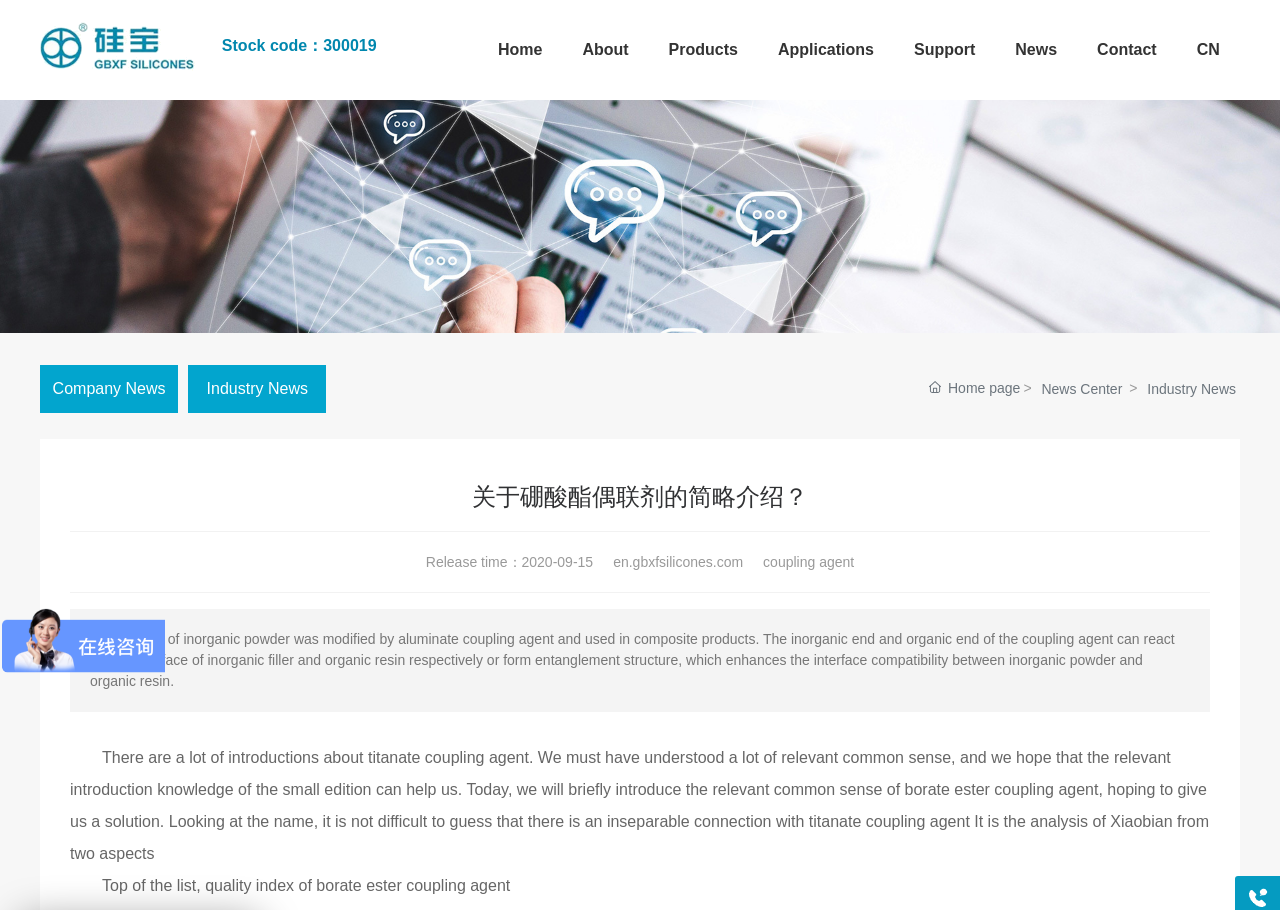What is the release time of the news?
Based on the visual information, provide a detailed and comprehensive answer.

The release time of the news can be found in the middle of the webpage, which is '2020-09-15'.